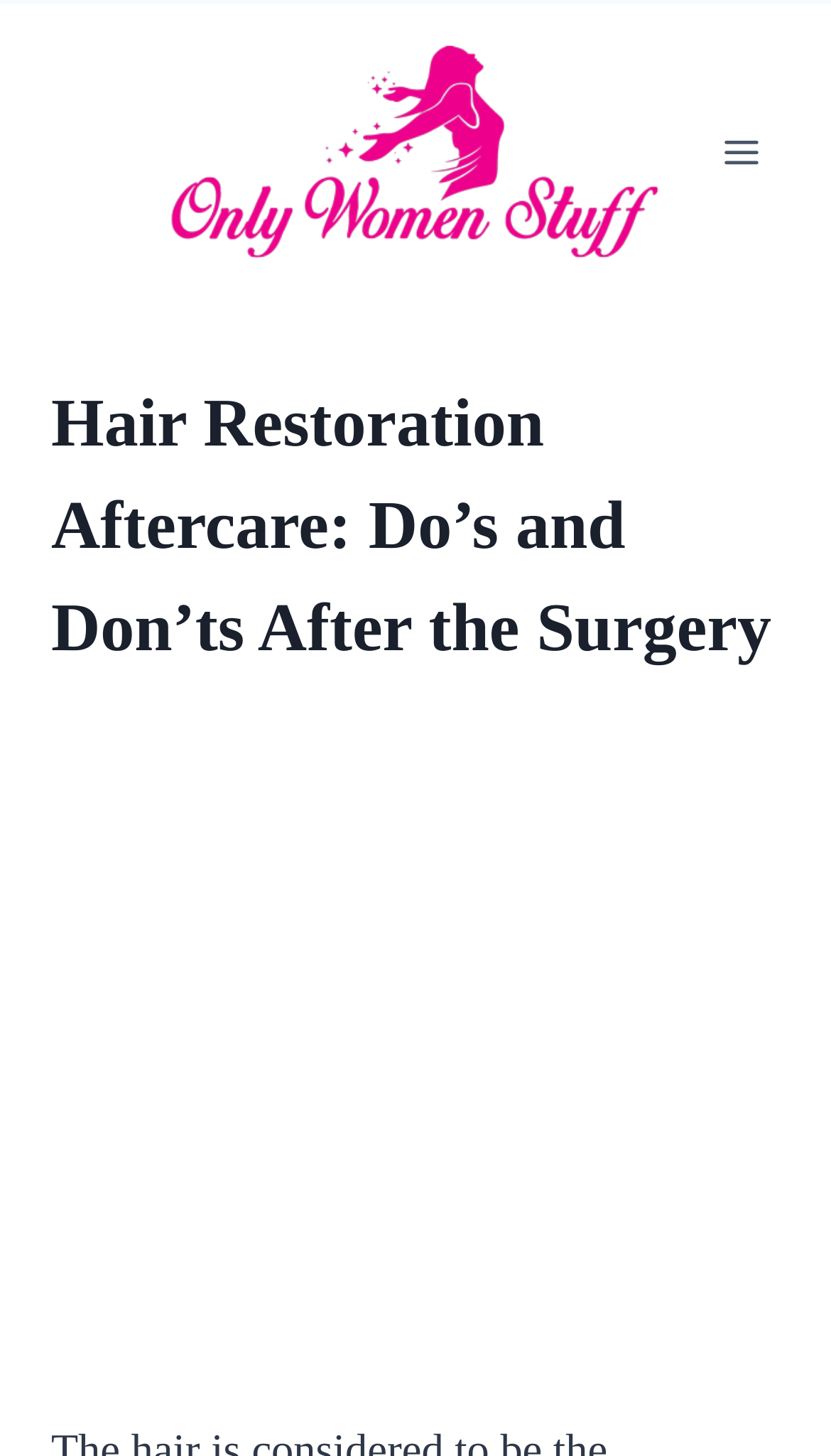What is the purpose of the button on the top right corner?
Please use the visual content to give a single word or phrase answer.

Open menu